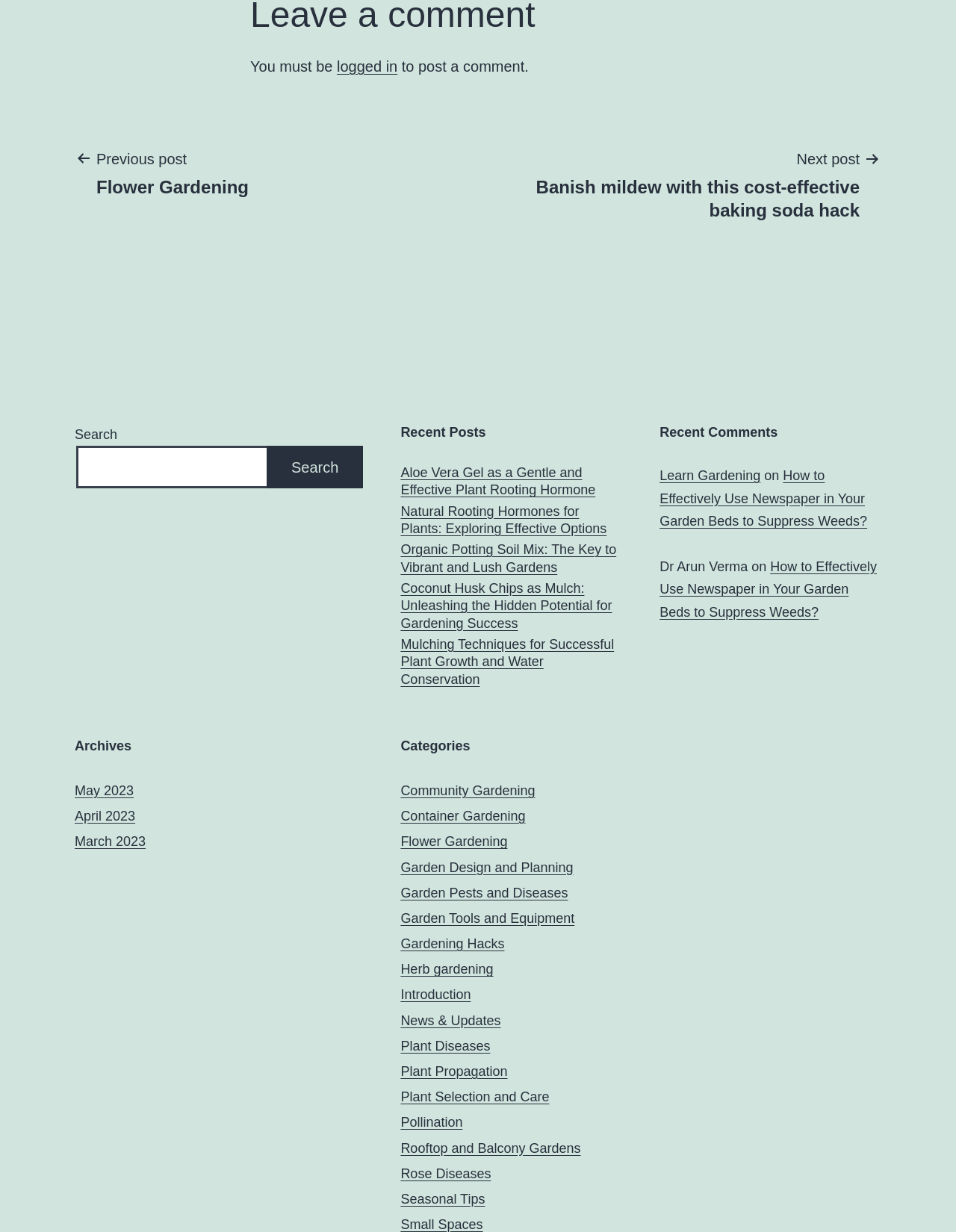Please provide a one-word or phrase answer to the question: 
What is the category of the post 'Flower Gardening'?

Flower Gardening